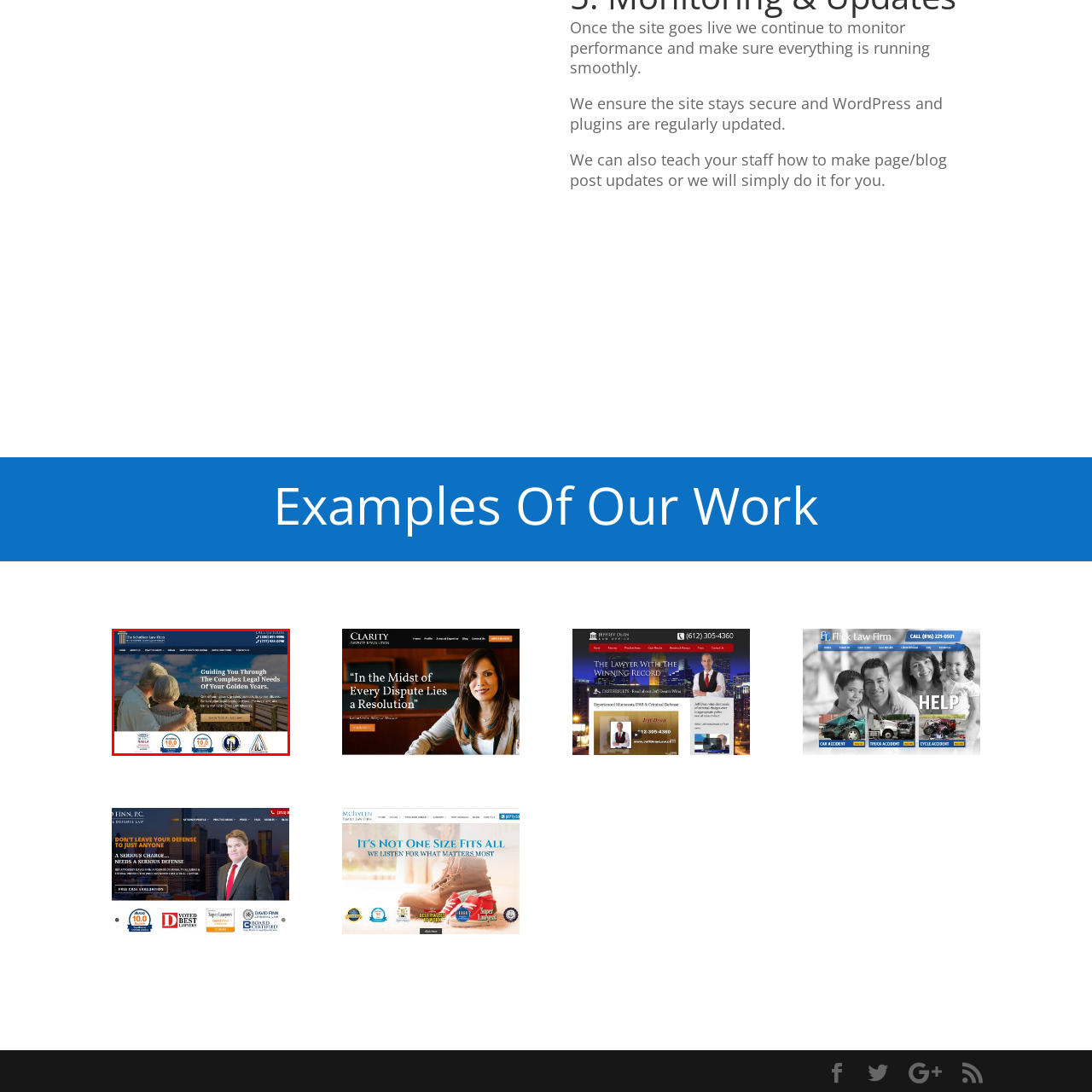Look closely at the image within the red bounding box, What is included in the website header? Respond with a single word or short phrase.

Firm's logo and contact information